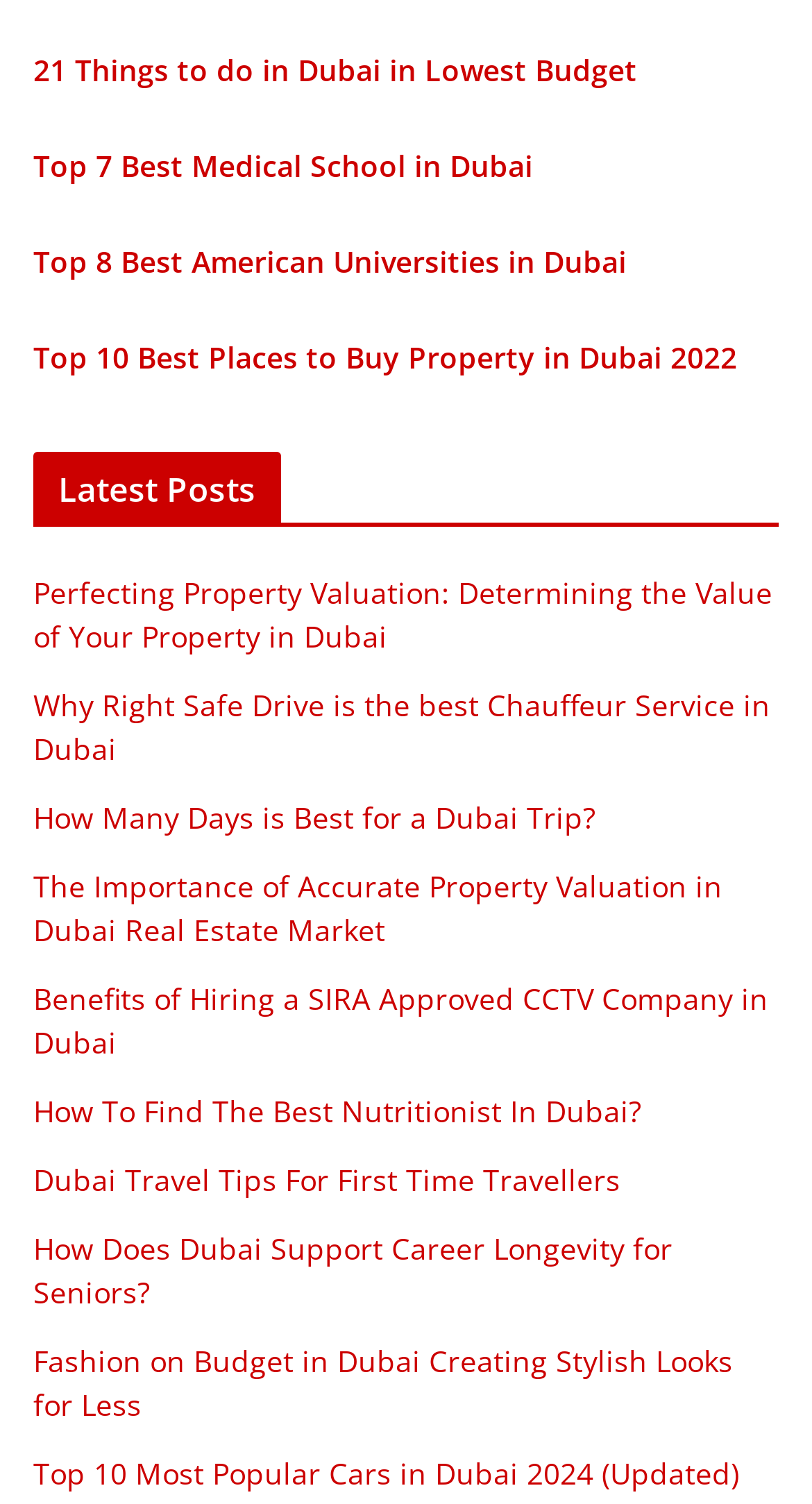Please identify the coordinates of the bounding box for the clickable region that will accomplish this instruction: "Learn about the best medical schools in Dubai".

[0.041, 0.097, 0.656, 0.123]